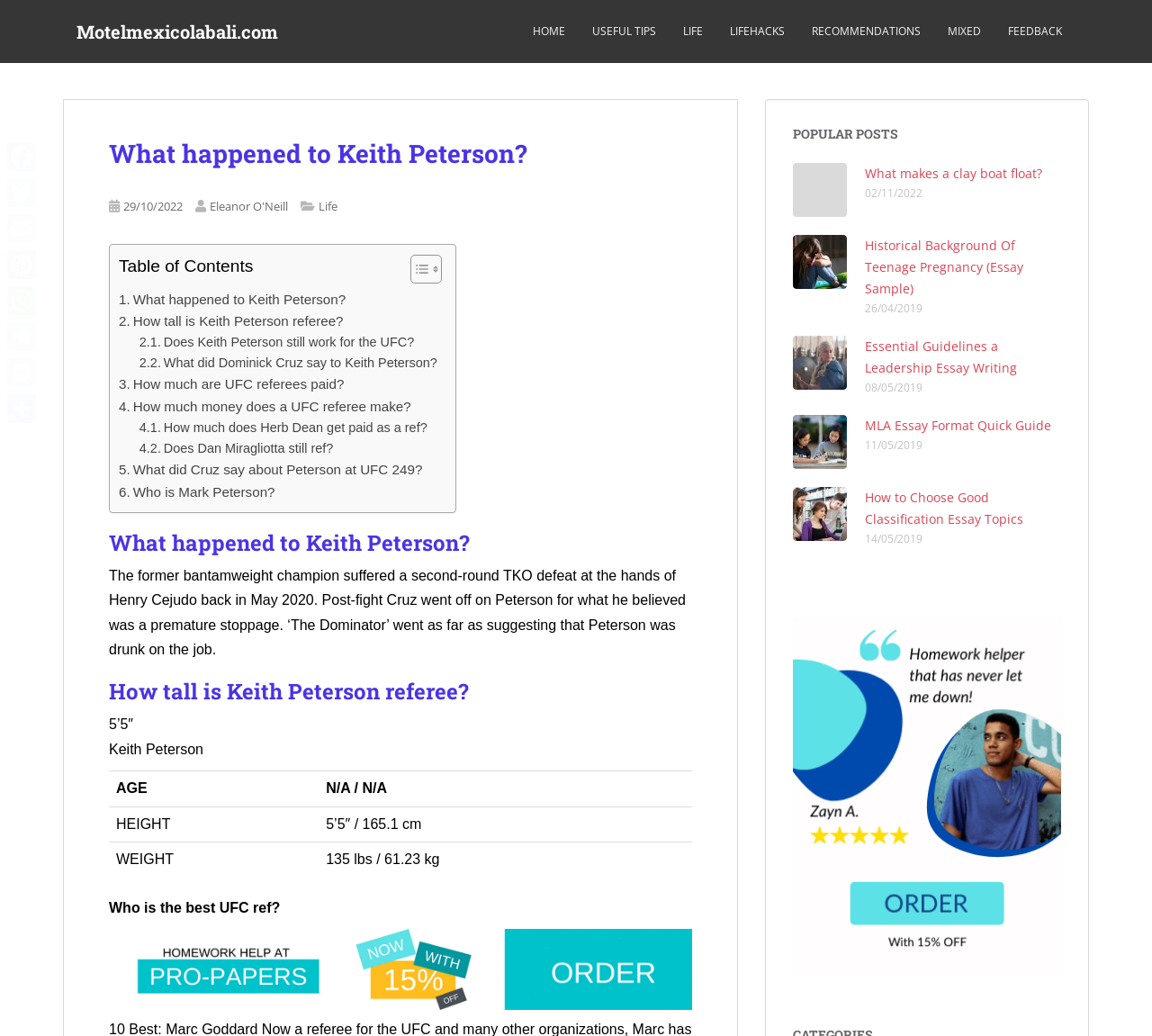What happened to Keith Peterson?
Please describe in detail the information shown in the image to answer the question.

According to the webpage, Keith Peterson, a former bantamweight champion, suffered a second-round TKO defeat at the hands of Henry Cejudo back in May 2020.